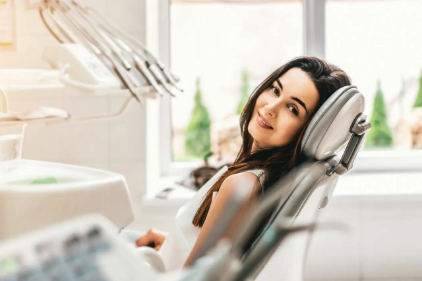Based on the image, provide a detailed response to the question:
Are the dental tools organized?

The caption states that 'the dental tools are neatly arranged in the background', implying that the tools are organized and not cluttered, which adds to the professionalism of the dental setting.